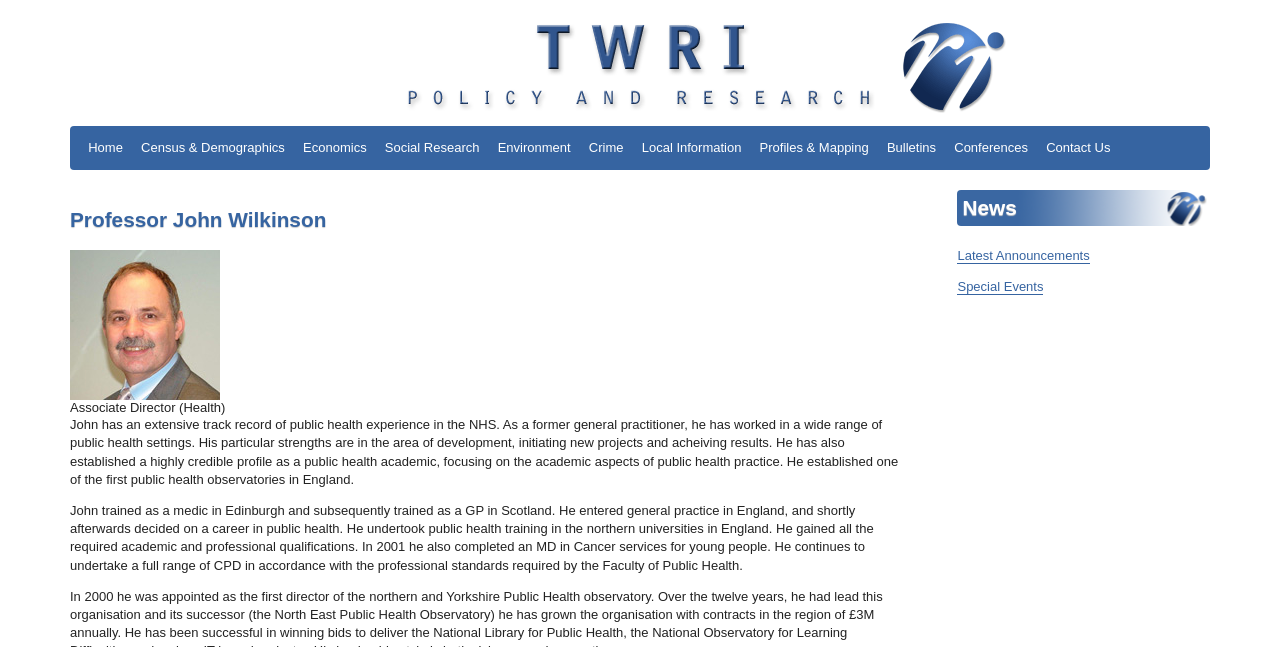What is the name of the organization associated with Professor John Wilkinson?
Answer with a single word or short phrase according to what you see in the image.

TWRI